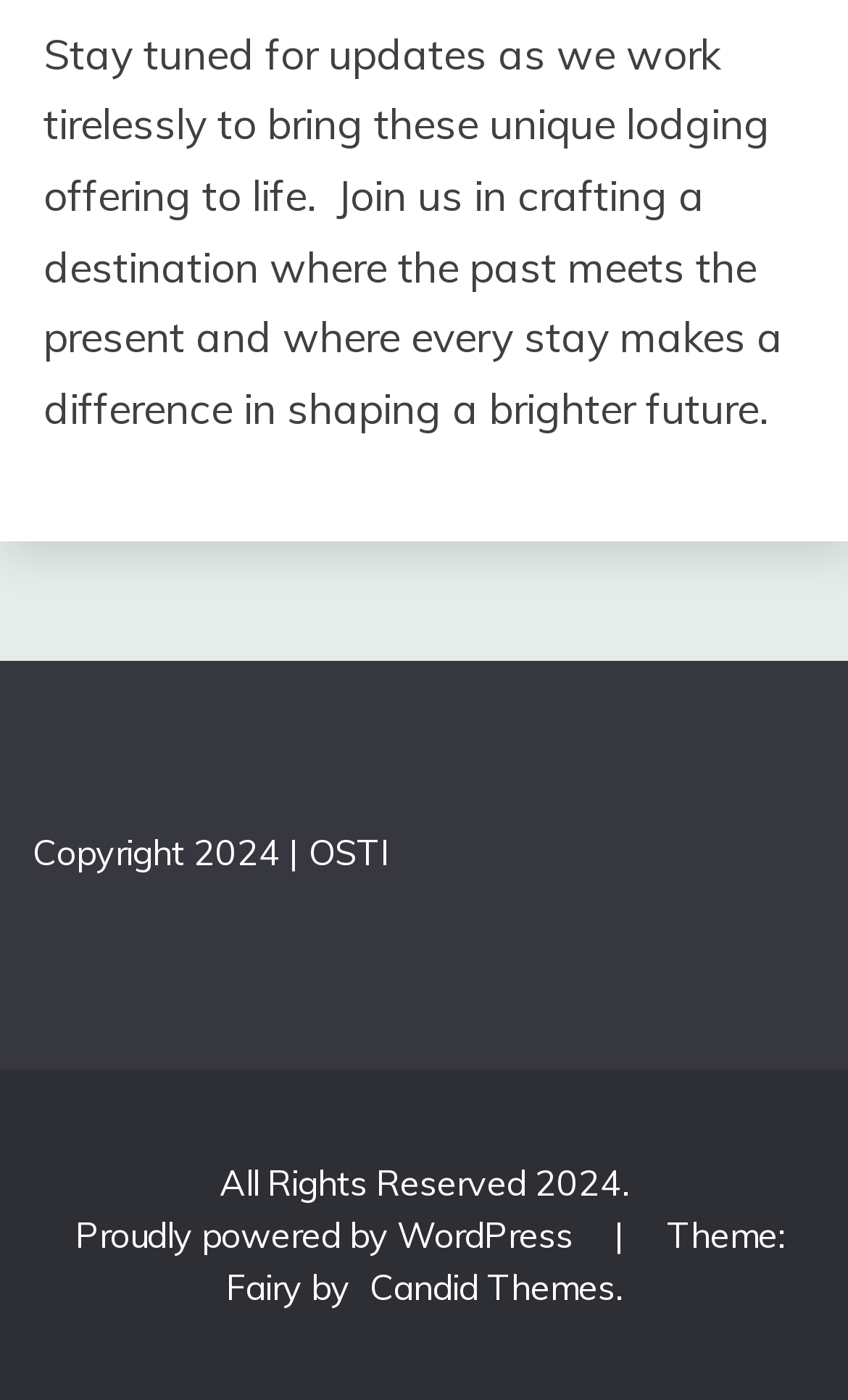What is the platform used to power the webpage?
Please look at the screenshot and answer using one word or phrase.

WordPress